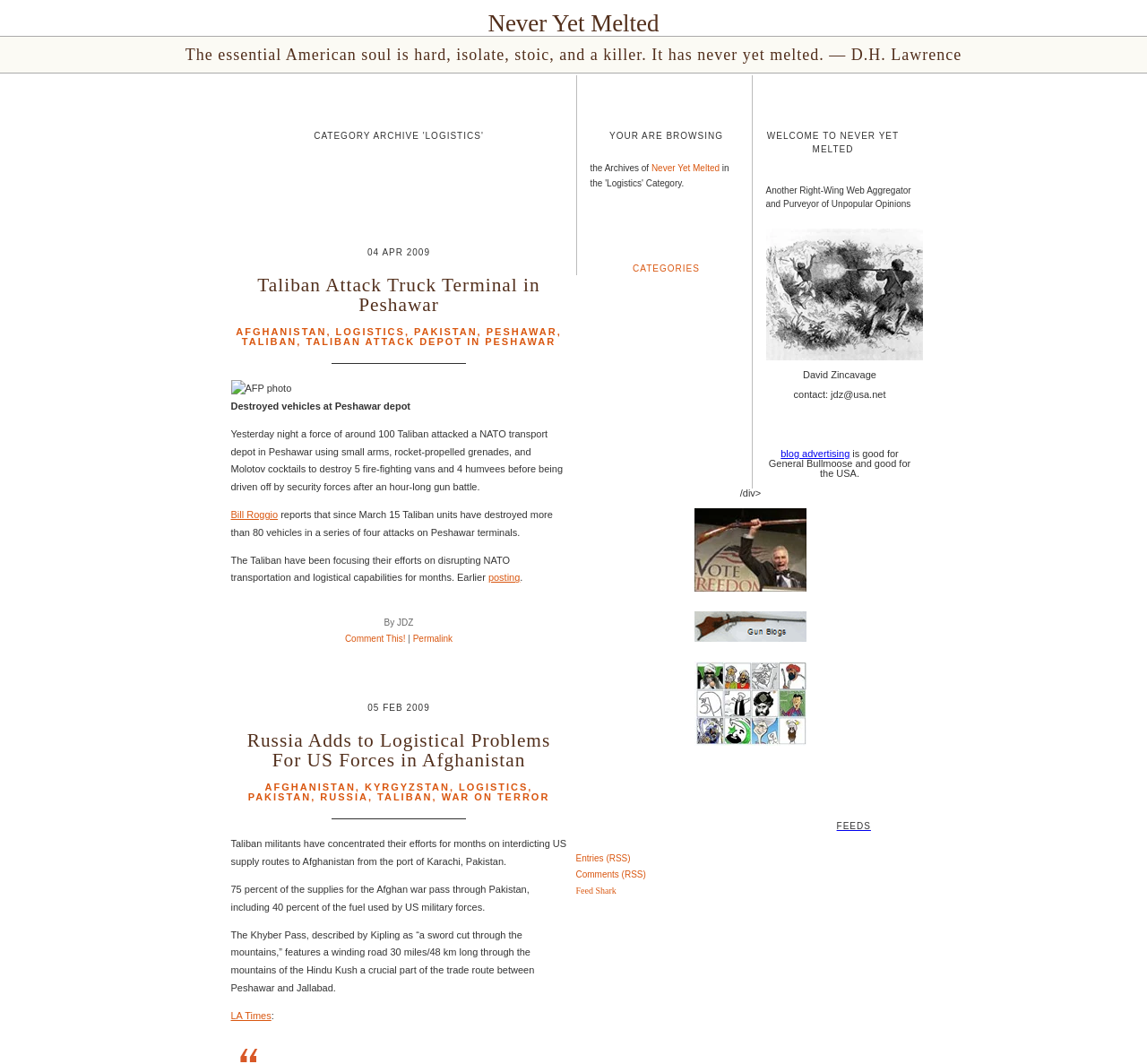Generate the text content of the main heading of the webpage.

Taliban Attack Truck Terminal in Peshawar